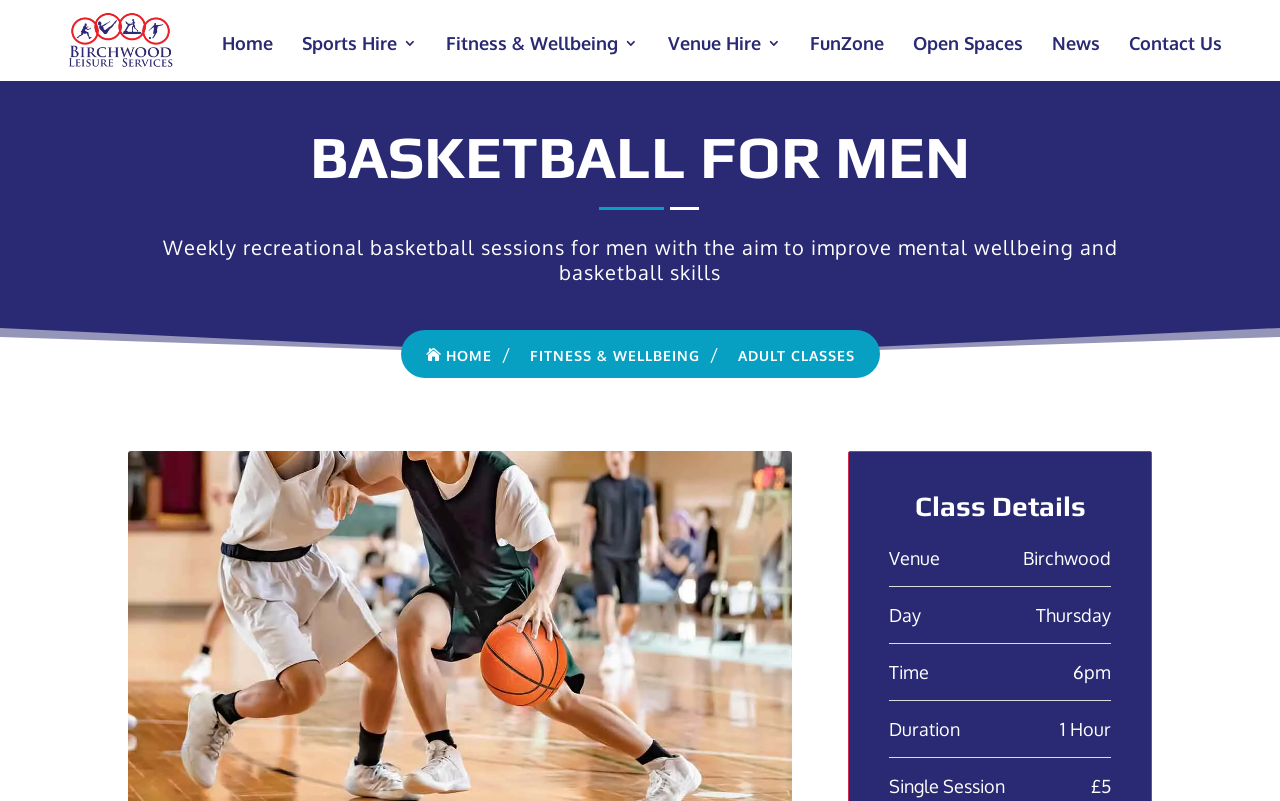How much does a single session cost?
Please provide a detailed answer to the question.

I found the answer by looking at the class details section, where it is specified that the single session costs £5.